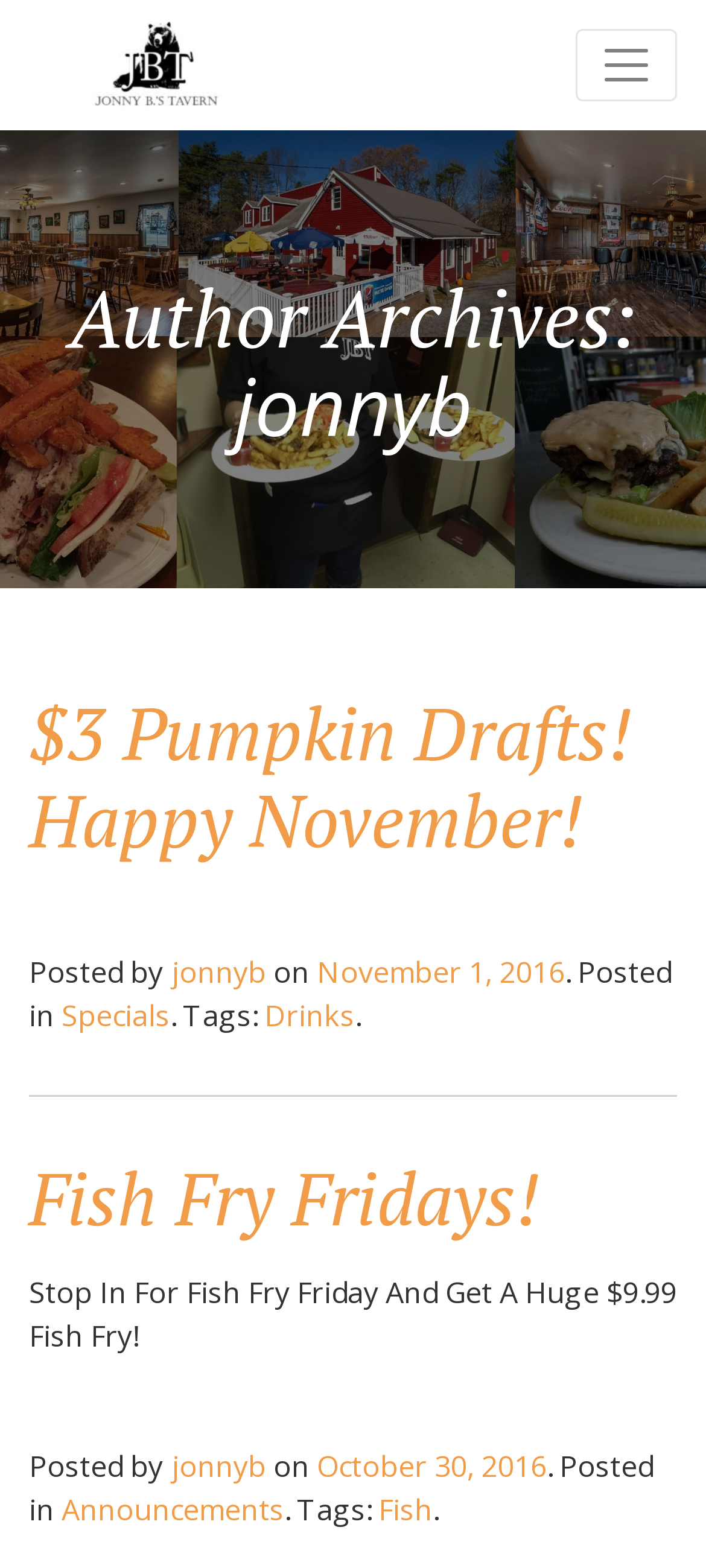Articulate a complete and detailed caption of the webpage elements.

The webpage appears to be a blog or news page from Jonny B's Tavern. At the top, there is a logo and a link to the tavern's homepage, situated on the left side of the page. Next to it, on the right side, is a button to toggle navigation. 

Below the top section, there is a heading that reads "Author Archives: jonnyb". Underneath this heading, there are two articles or blog posts. The first post has a heading that reads "$3 Pumpkin Drafts! Happy November!" and includes a link to the post. Below the heading, there is information about the post, including the author, date, and categories. 

The second post has a heading that reads "Fish Fry Fridays!" and also includes a link to the post. This post also has information about the author, date, and categories below the heading. Both posts take up a significant portion of the page, with the second post being slightly shorter than the first.